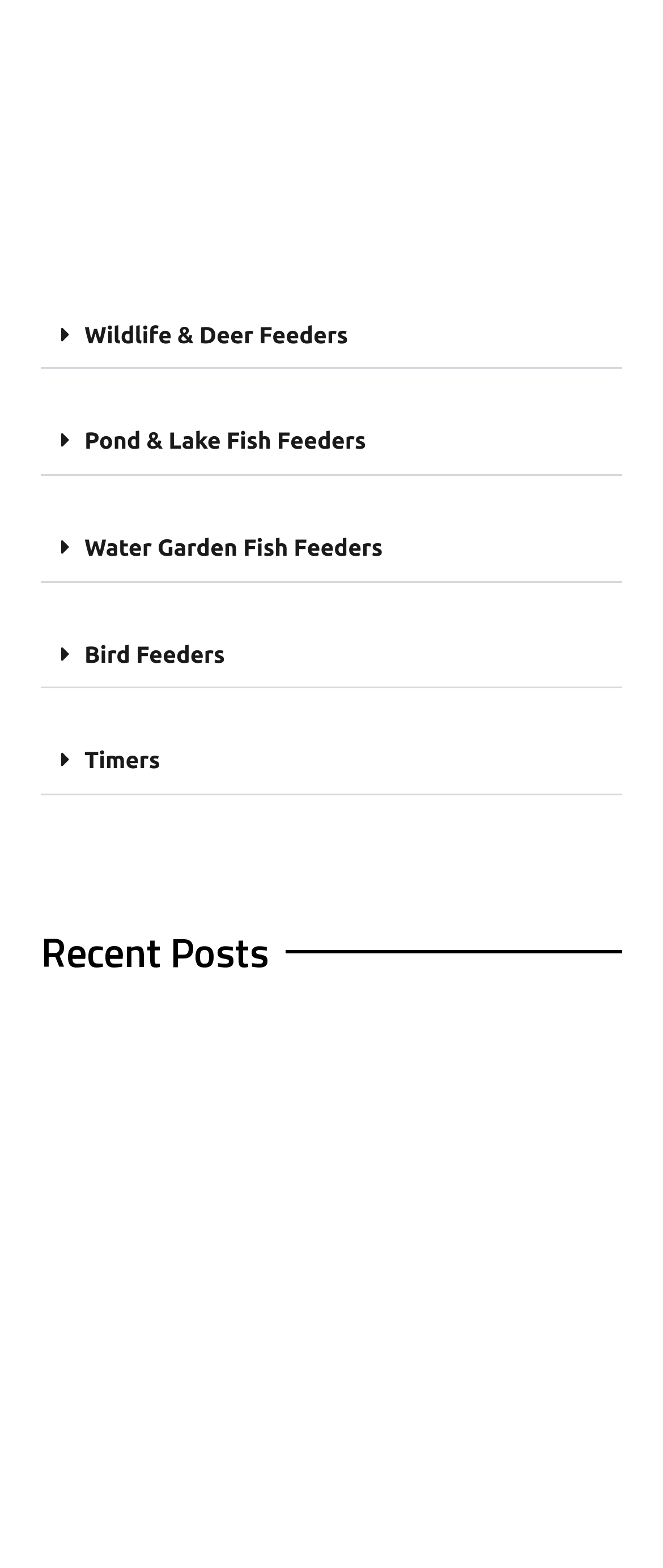Give a succinct answer to this question in a single word or phrase: 
What is below the buttons on the webpage?

Recent Posts